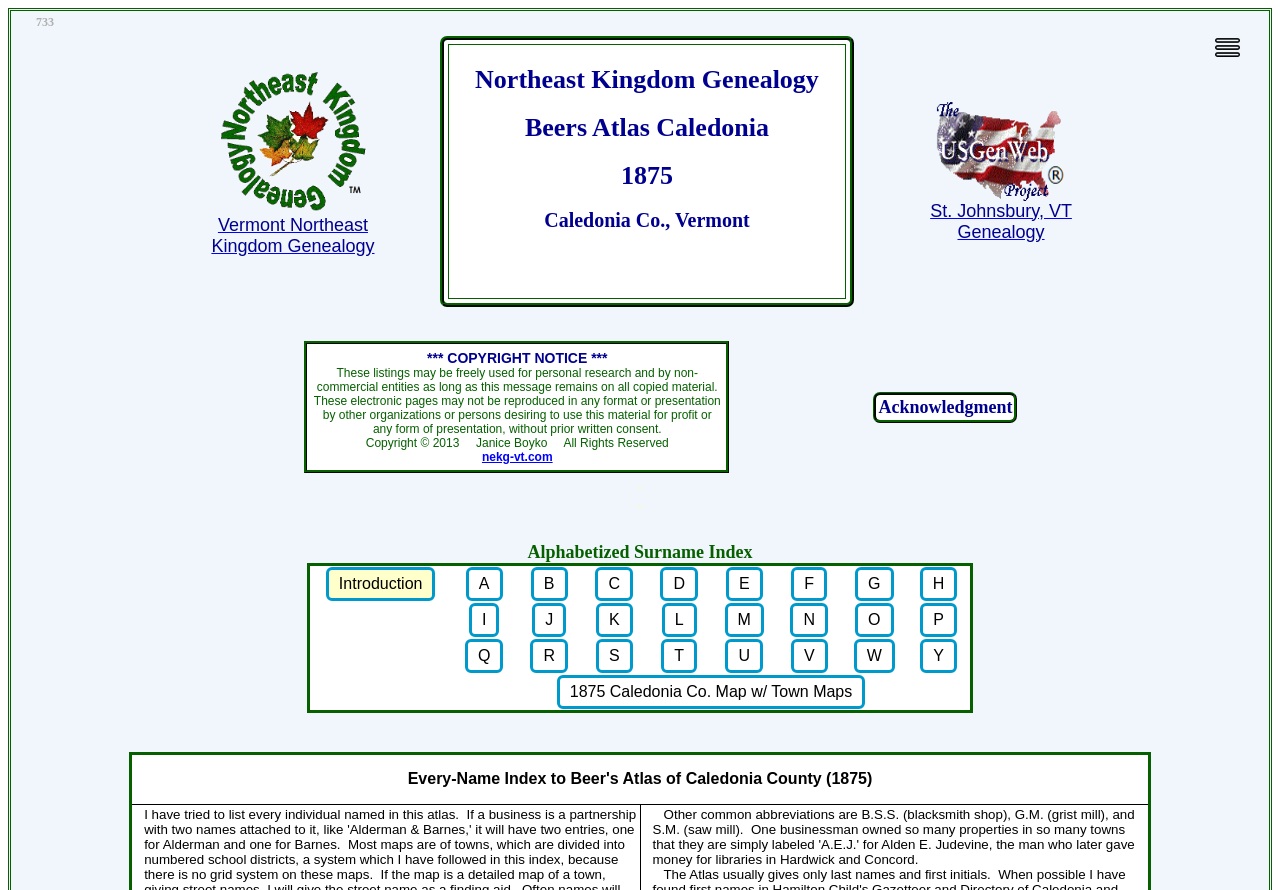Please answer the following question using a single word or phrase: 
What is the name of the county in Vermont?

Caledonia Co.